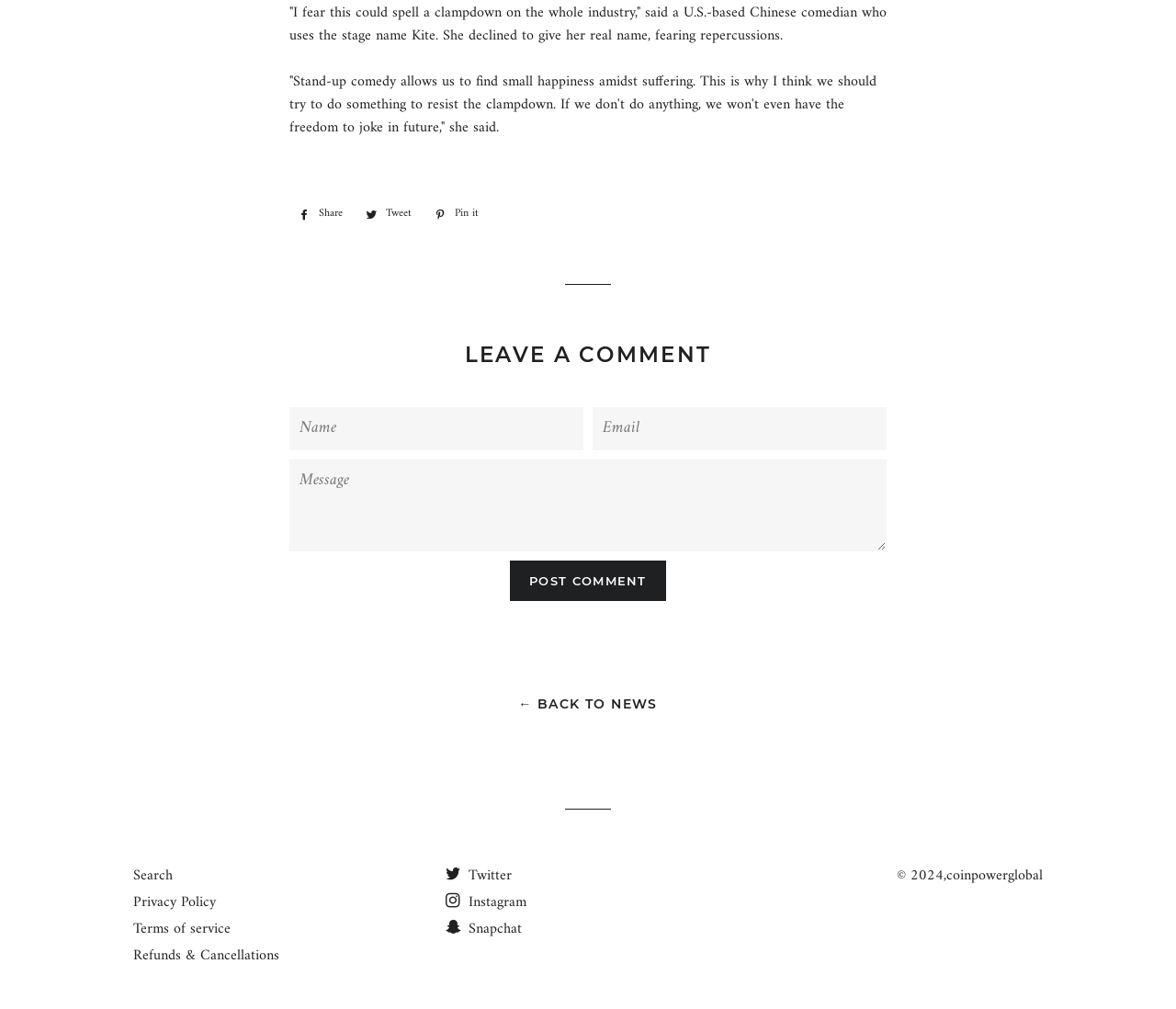What social media platforms are linked?
Give a detailed and exhaustive answer to the question.

The links to social media platforms are provided at the bottom of the webpage, including Facebook, Twitter, Instagram, and Snapchat, allowing users to access the website's presence on these platforms.